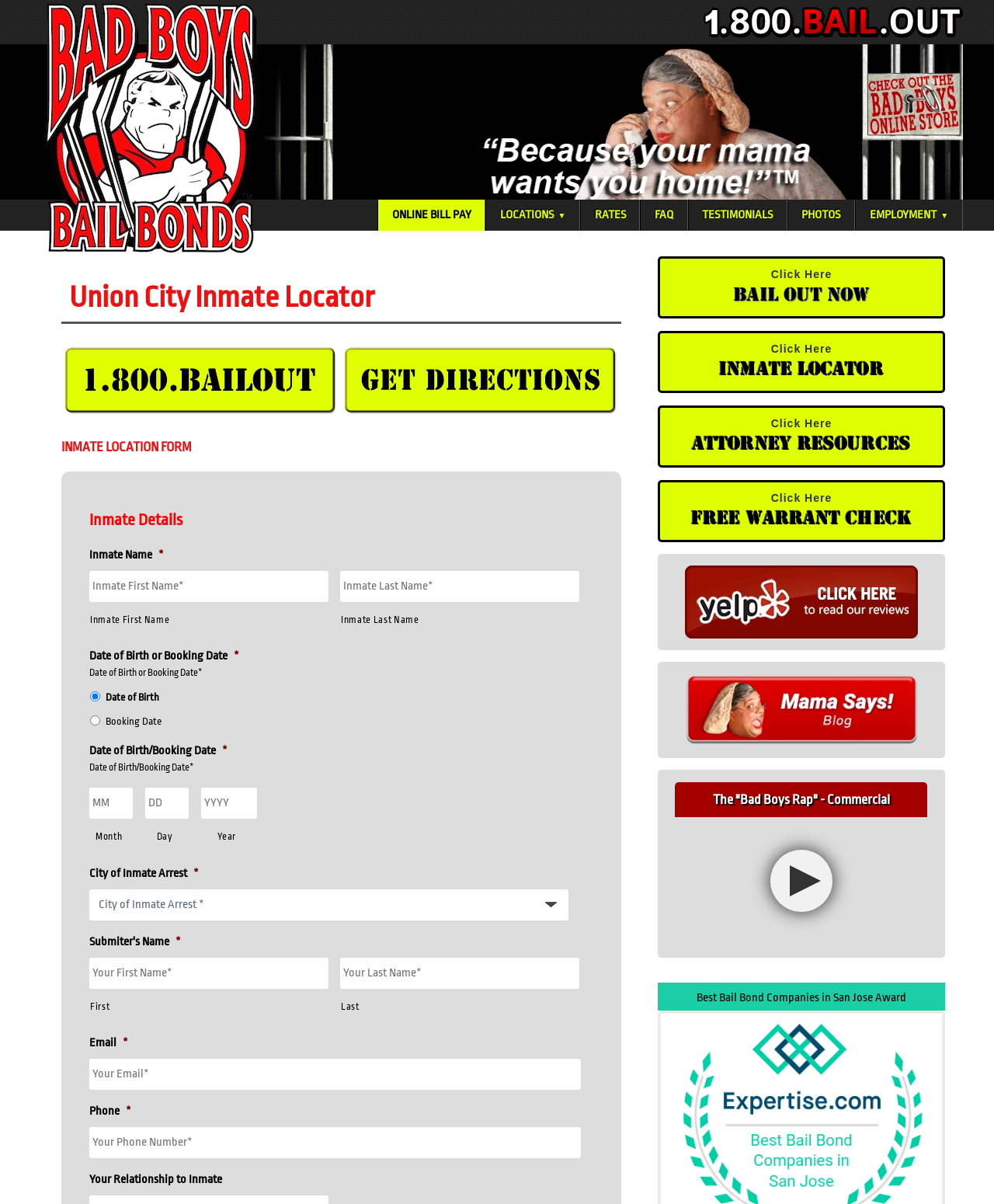Provide the bounding box coordinates of the HTML element described by the text: "Locations ▼". The coordinates should be in the format [left, top, right, bottom] with values between 0 and 1.

[0.488, 0.166, 0.584, 0.191]